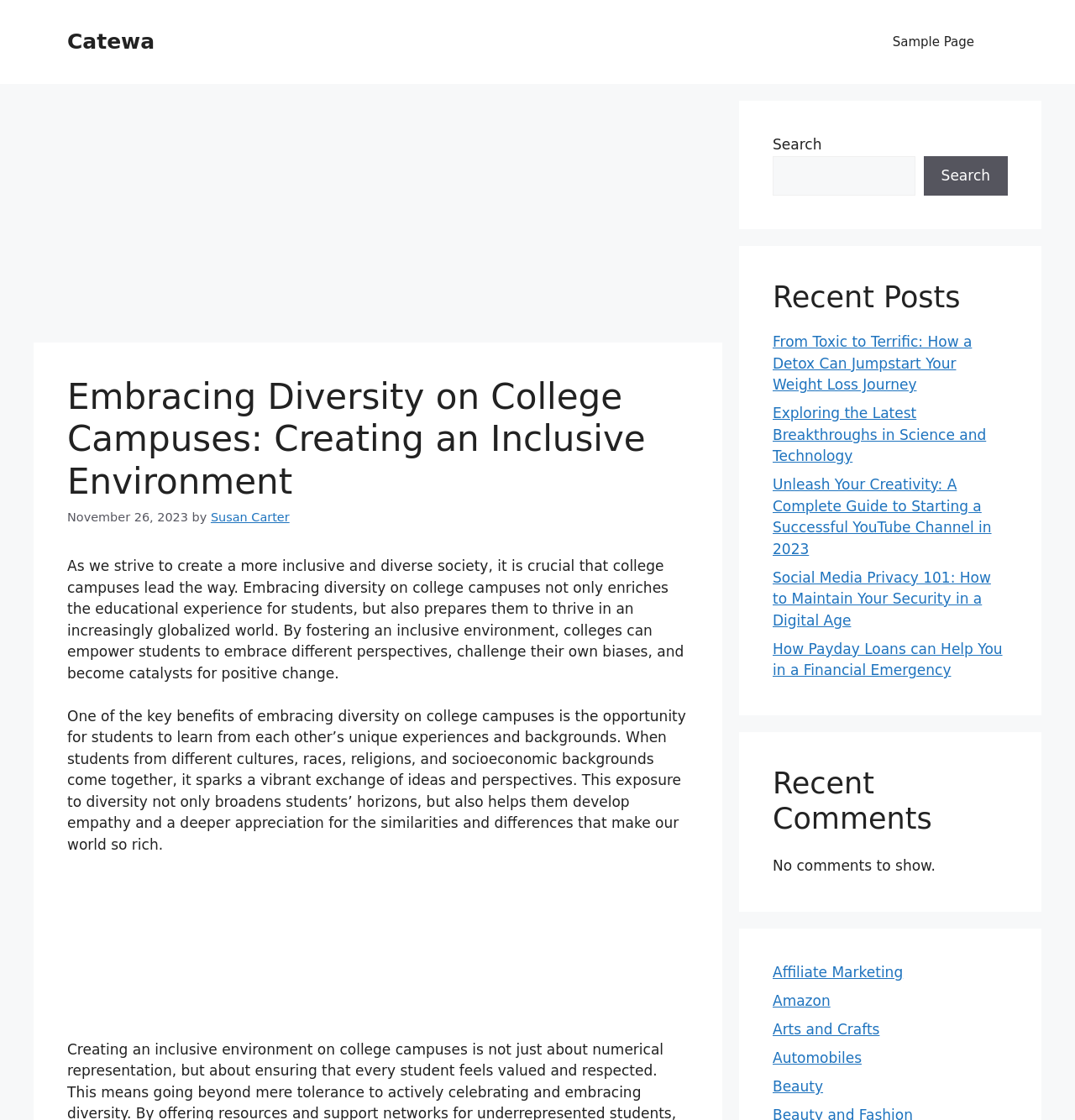Please identify the bounding box coordinates for the region that you need to click to follow this instruction: "Click the HOME link".

None